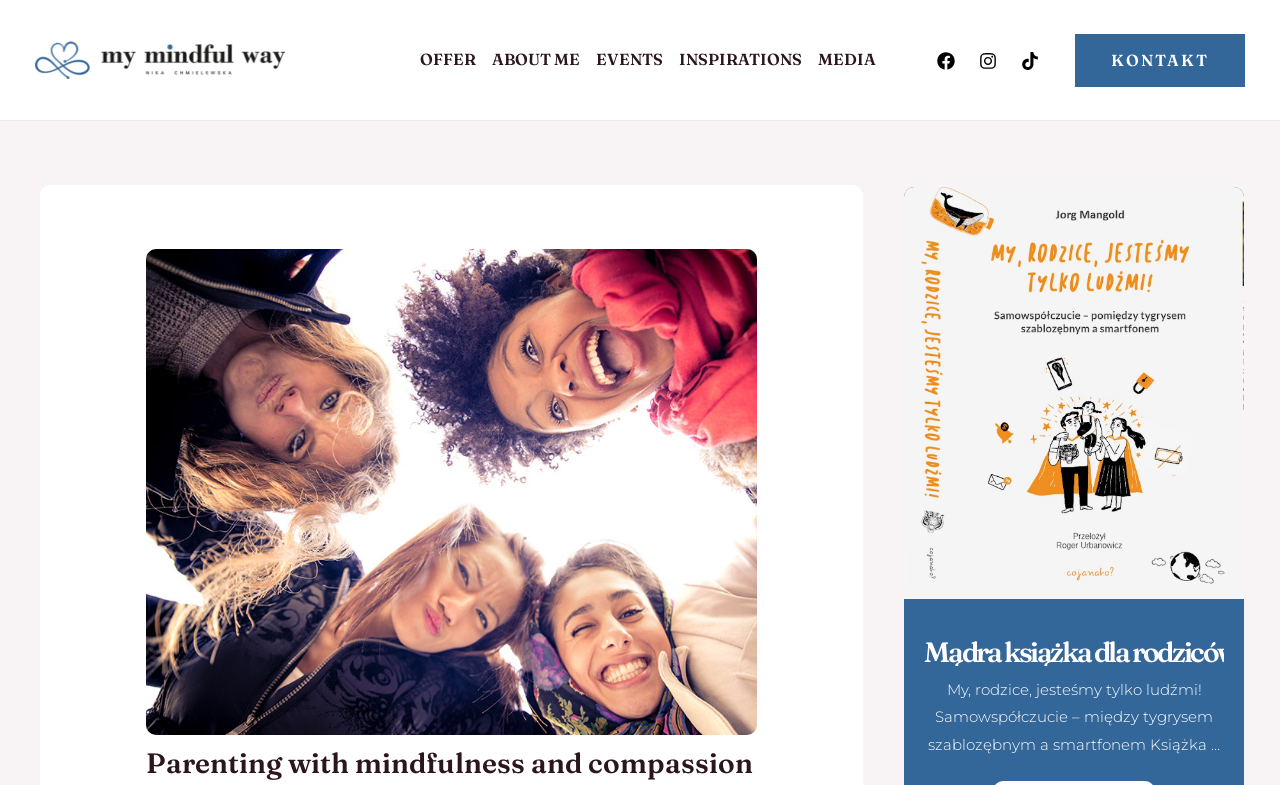What is the theme of the image with the text 'dla rodziców'?
Can you provide a detailed and comprehensive answer to the question?

The image with the text 'dla rodziców' which means 'for parents' in Polish, is likely related to parenting. This is also supported by the image description 'Rodzicielstwo z uważnością i współczuciem (Mindful Compassionate Parenting)' which suggests that the theme is mindful and compassionate parenting.